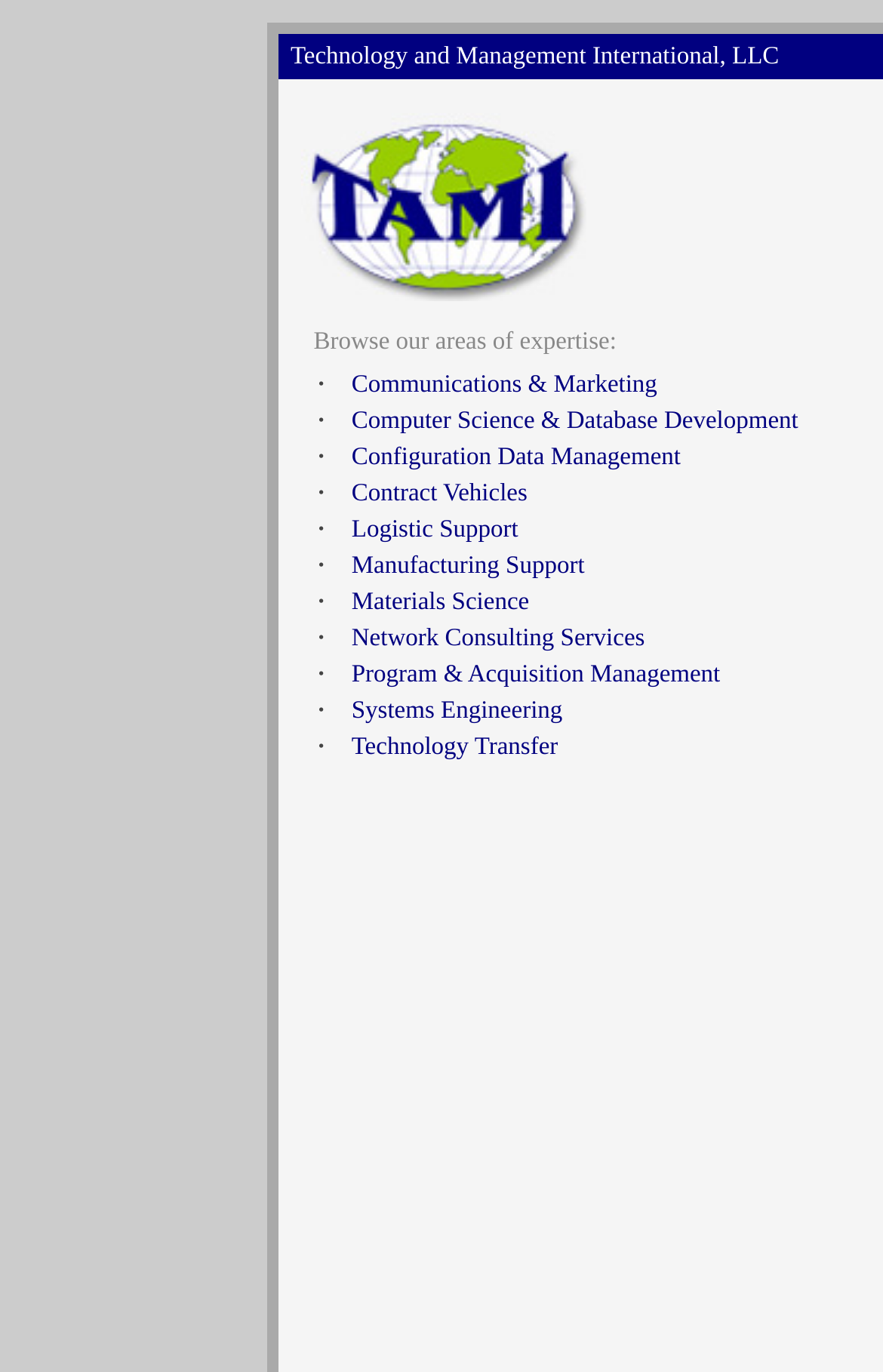Provide a thorough and detailed response to the question by examining the image: 
What is the company name?

The company name is obtained from the root element of the webpage, which is 'Technology and Management International, LLC'. This is also the text of the link and image elements at the top of the webpage.